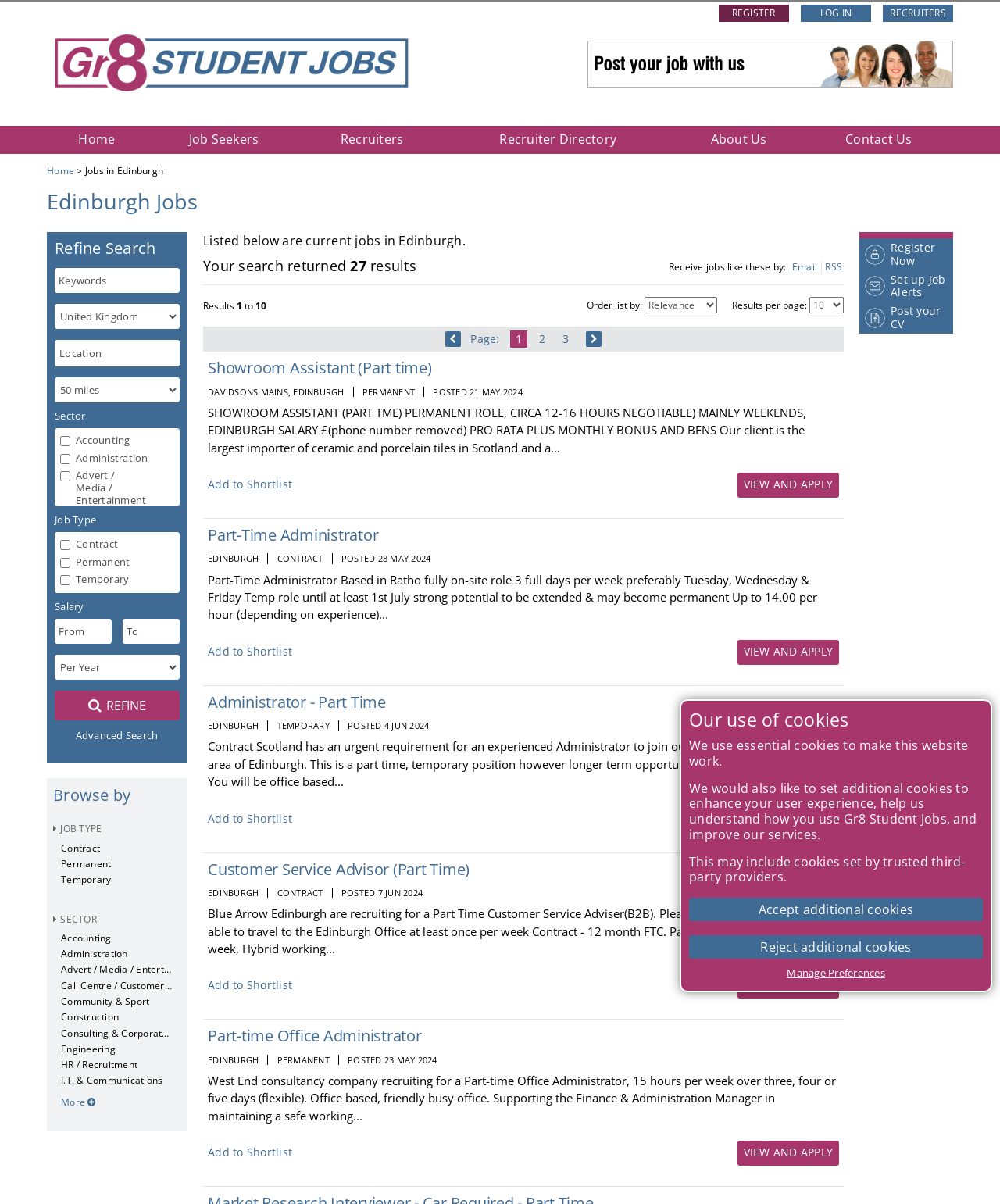Can you pinpoint the bounding box coordinates for the clickable element required for this instruction: "Enter username in the login form"? The coordinates should be four float numbers between 0 and 1, i.e., [left, top, right, bottom].

None